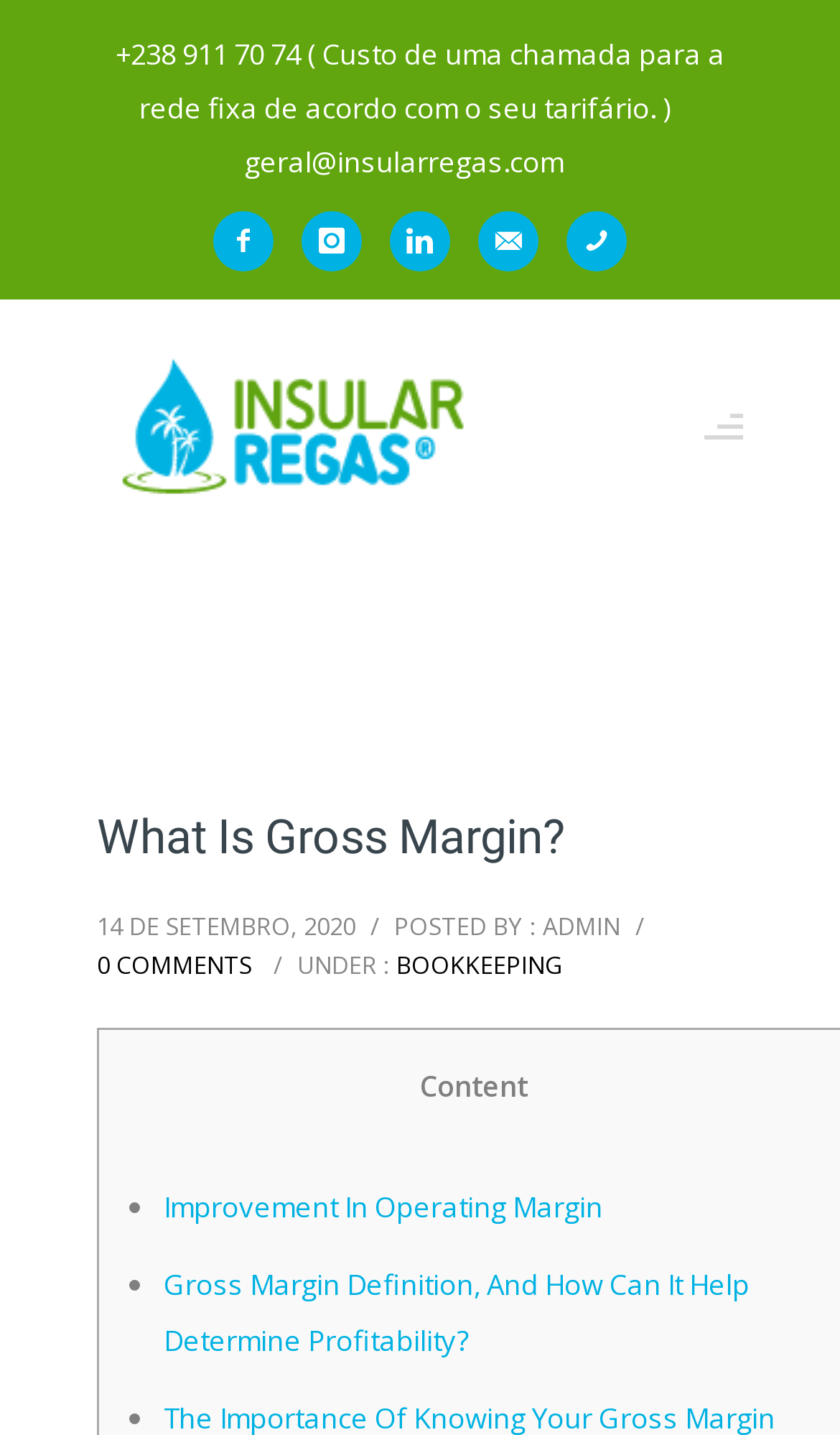Please mark the bounding box coordinates of the area that should be clicked to carry out the instruction: "Click the Toggle Navigation button".

None